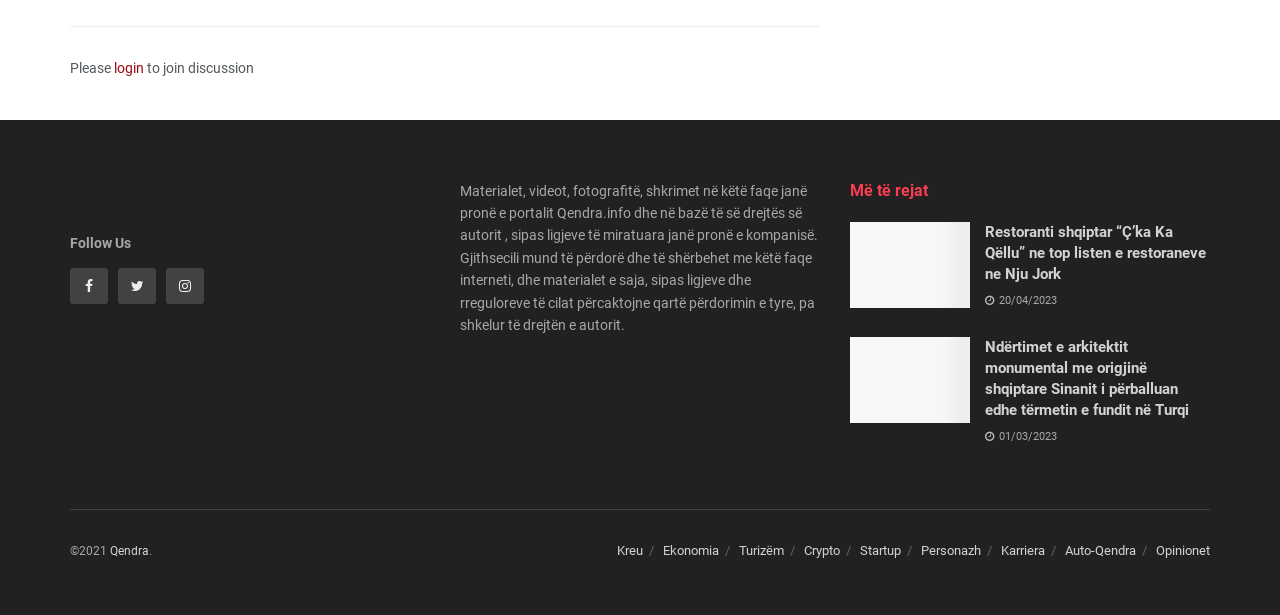Provide a short answer using a single word or phrase for the following question: 
How many social media links are there?

3